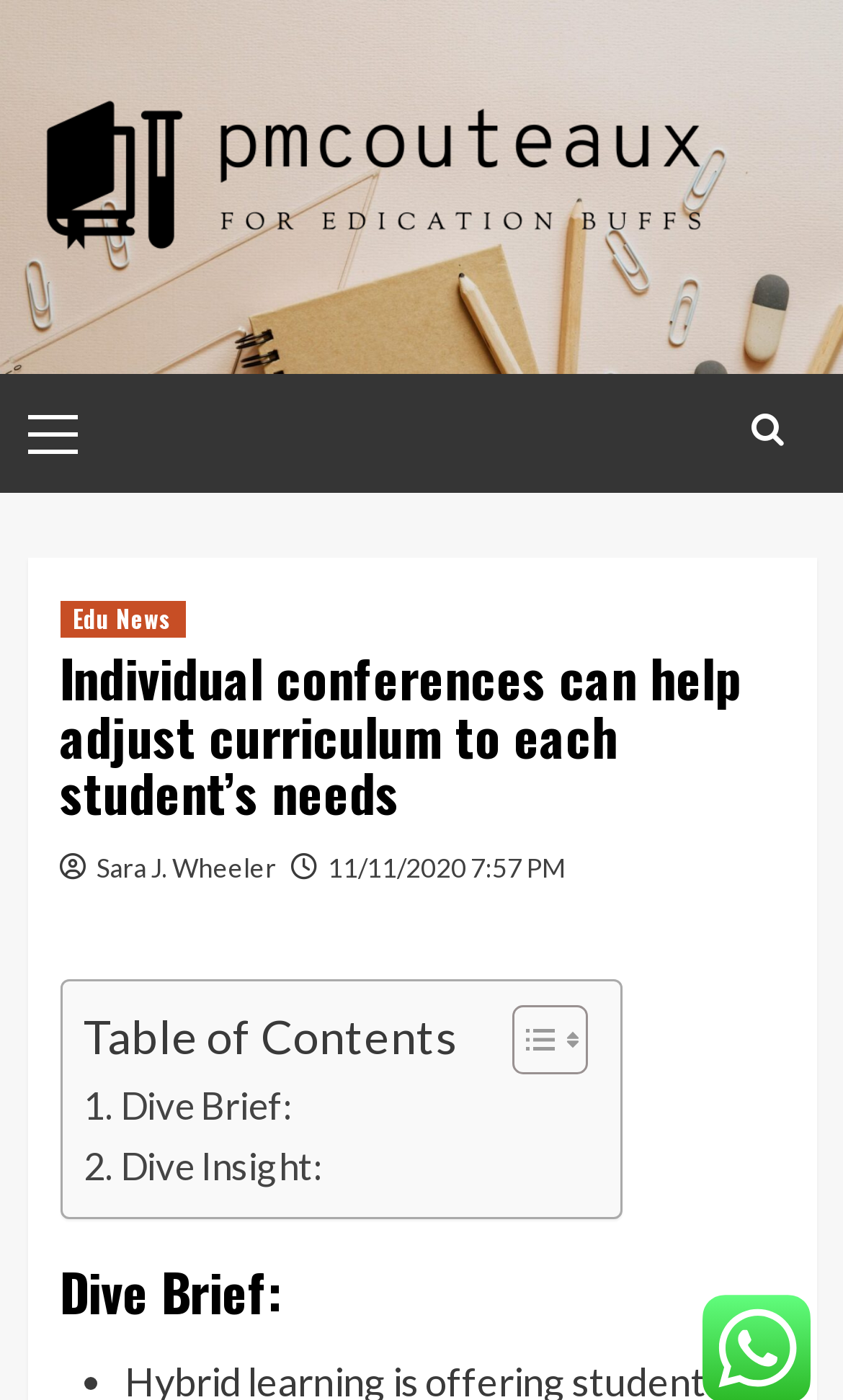Locate the bounding box of the user interface element based on this description: "Toggle".

[0.568, 0.717, 0.683, 0.769]